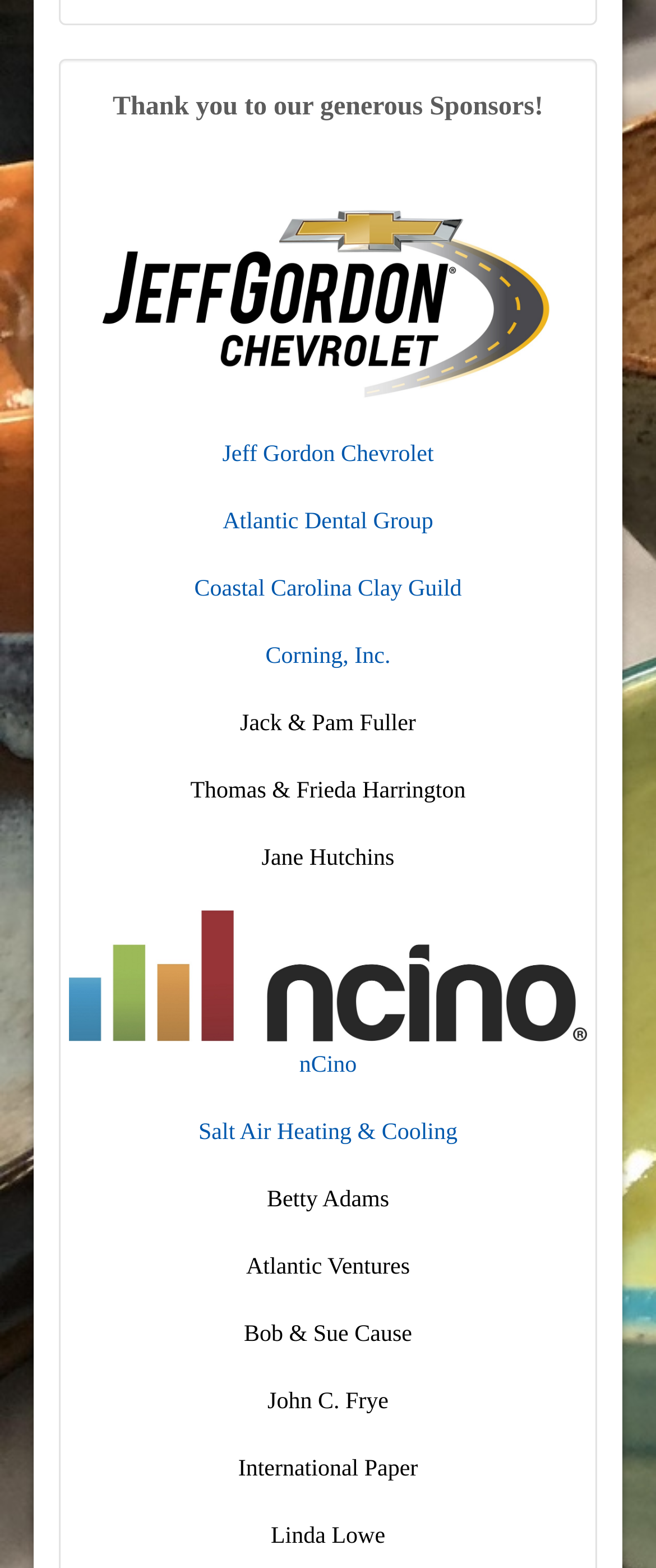From the image, can you give a detailed response to the question below:
Are there any individual sponsors?

By looking at the static text elements, we can see that there are individual sponsors listed, such as 'Jack & Pam Fuller', 'Thomas & Frieda Harrington', and 'Jane Hutchins'.